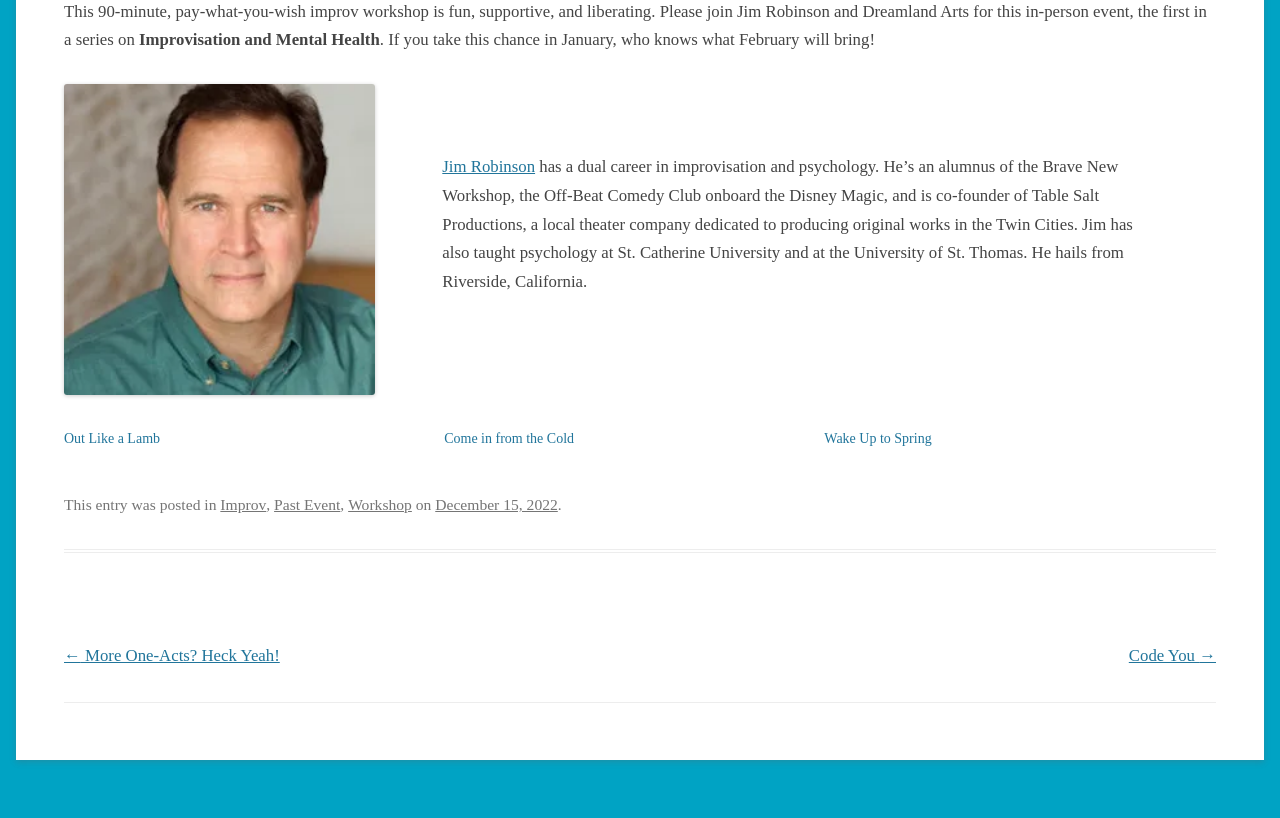What is the duration of the workshop?
Provide an in-depth and detailed answer to the question.

I found a StaticText element with the text 'This 90-minute, pay-what-you-wish improv workshop...' which indicates the duration of the workshop.